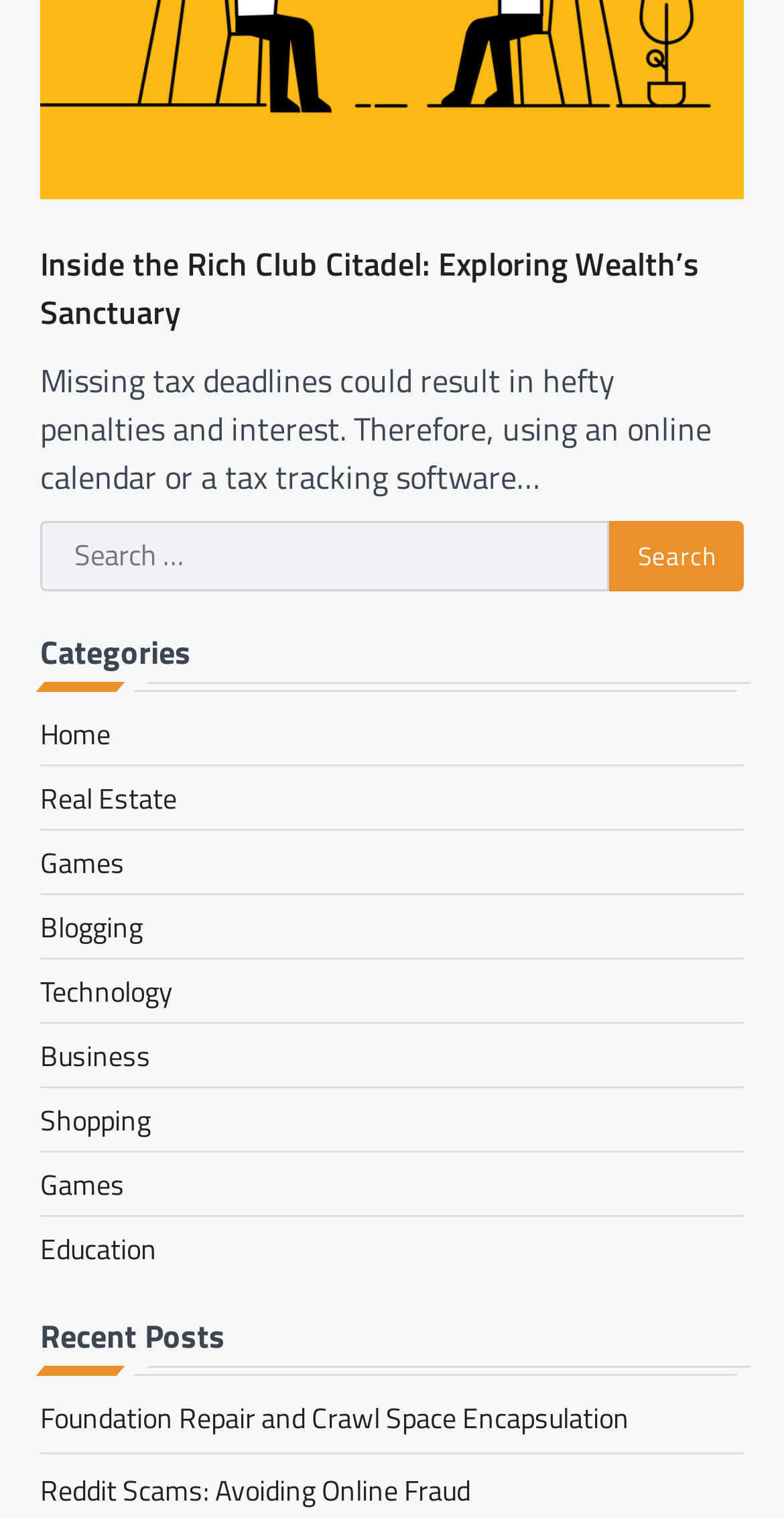Can you give a detailed response to the following question using the information from the image? How many recent posts are listed?

The recent posts are listed below the categories section, and there are 2 links labeled as 'Foundation Repair and Crawl Space Encapsulation' and 'Reddit Scams: Avoiding Online Fraud'.